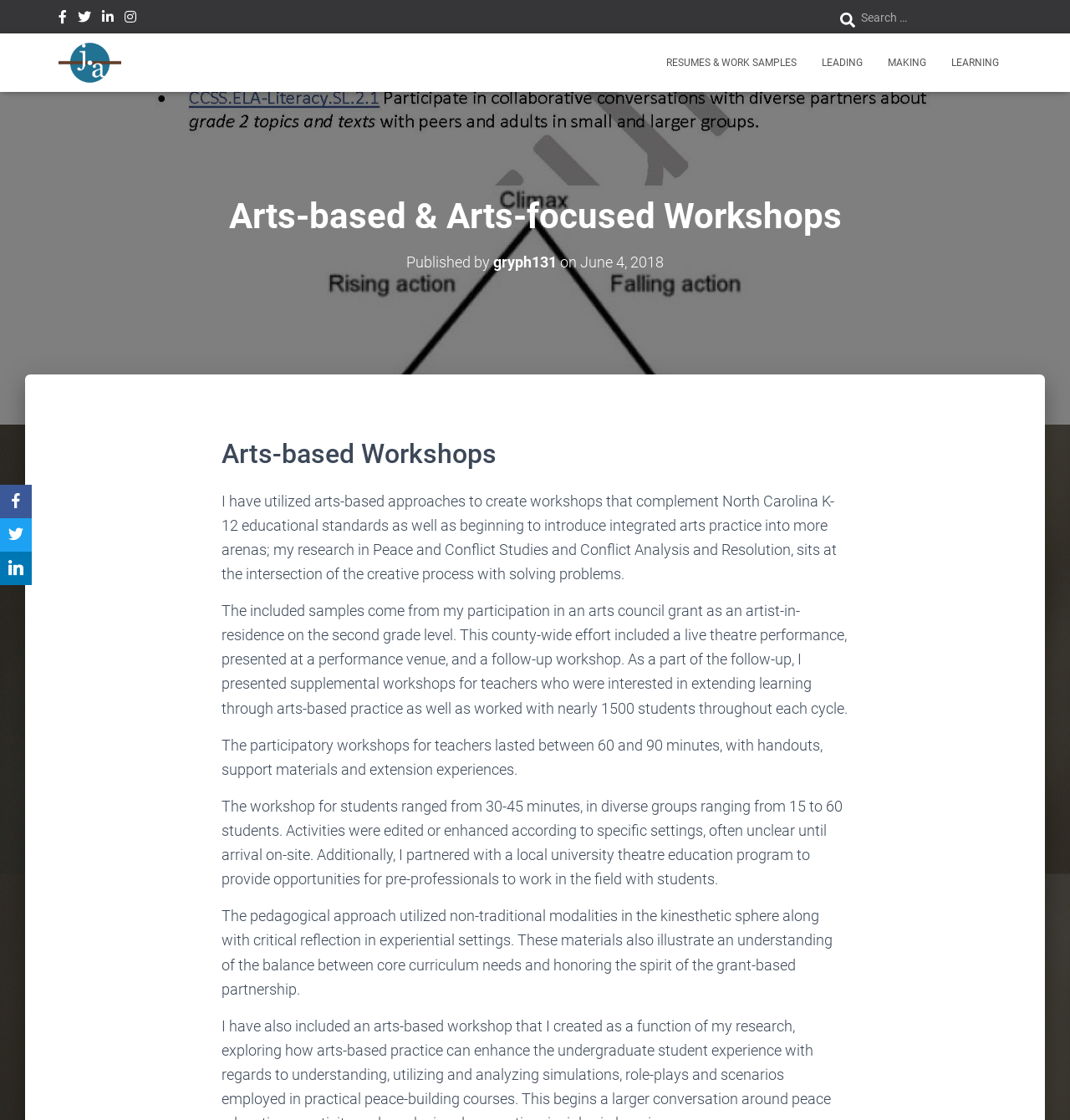Based on the description "Twitter", find the bounding box of the specified UI element.

[0.073, 0.0, 0.085, 0.034]